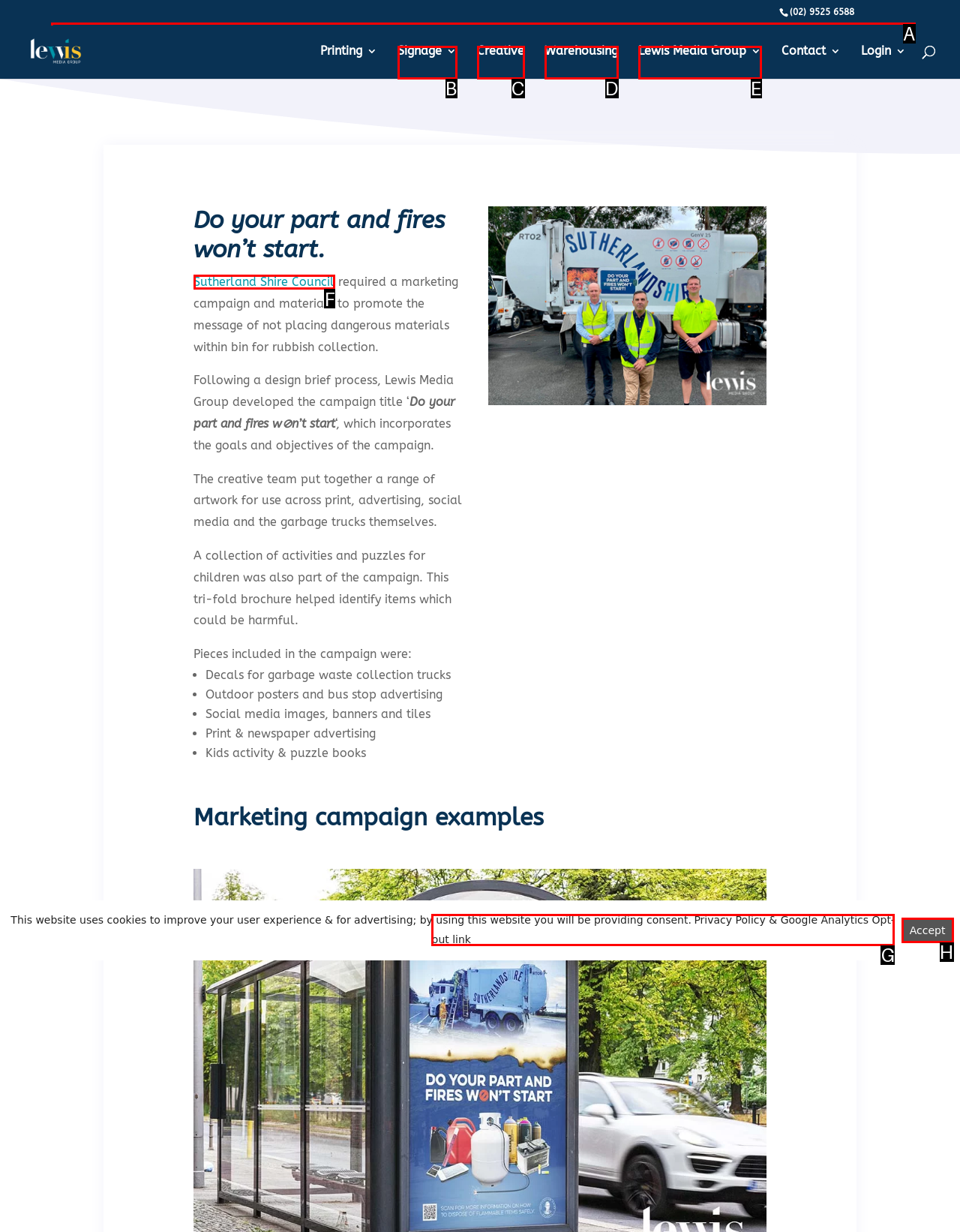For the given instruction: View Sutherland Shire Council campaign, determine which boxed UI element should be clicked. Answer with the letter of the corresponding option directly.

F